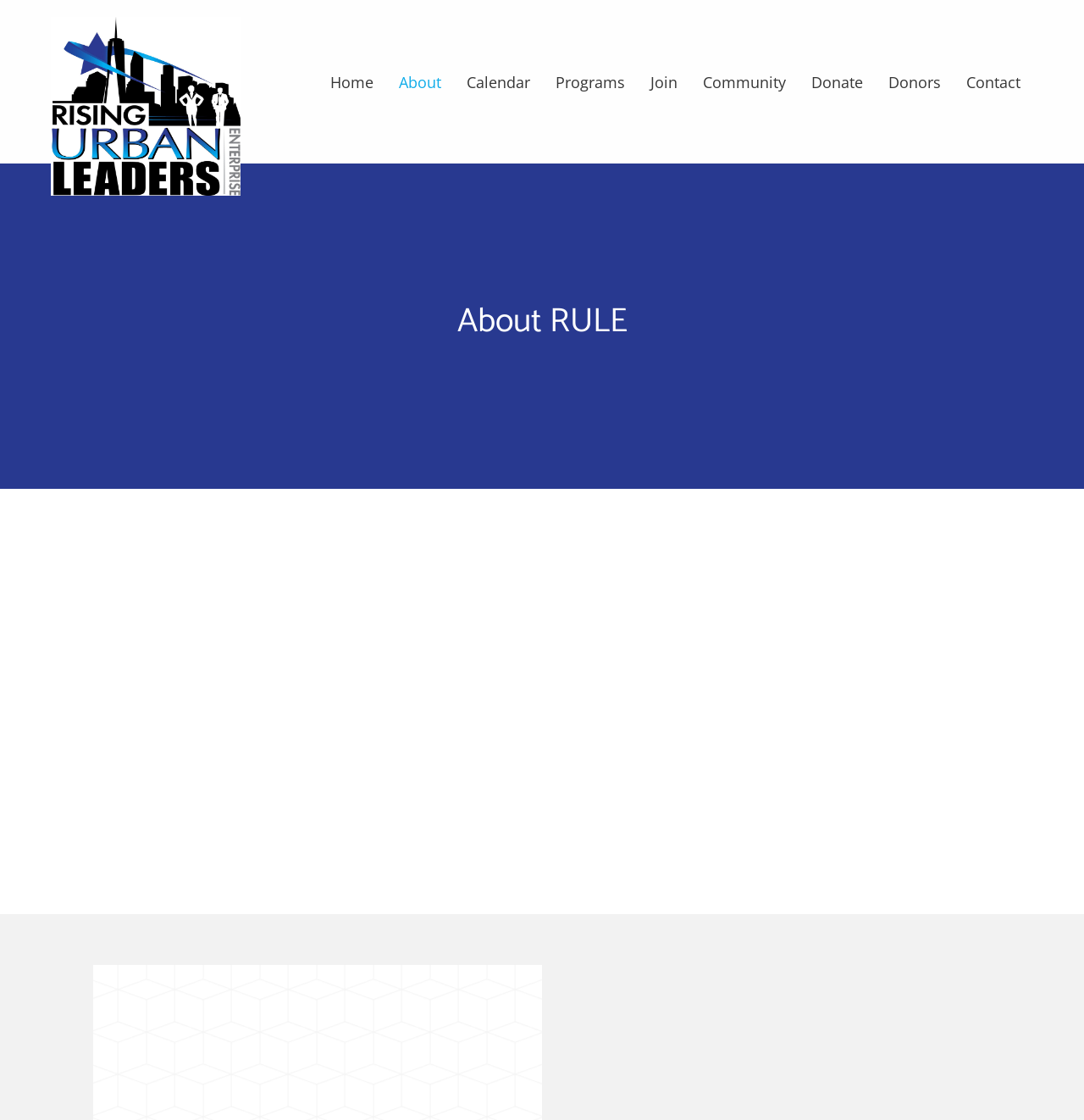Please reply to the following question using a single word or phrase: 
What type of organization is Rising Urban Leaders Enterprise?

501(c)(3) nonprofit